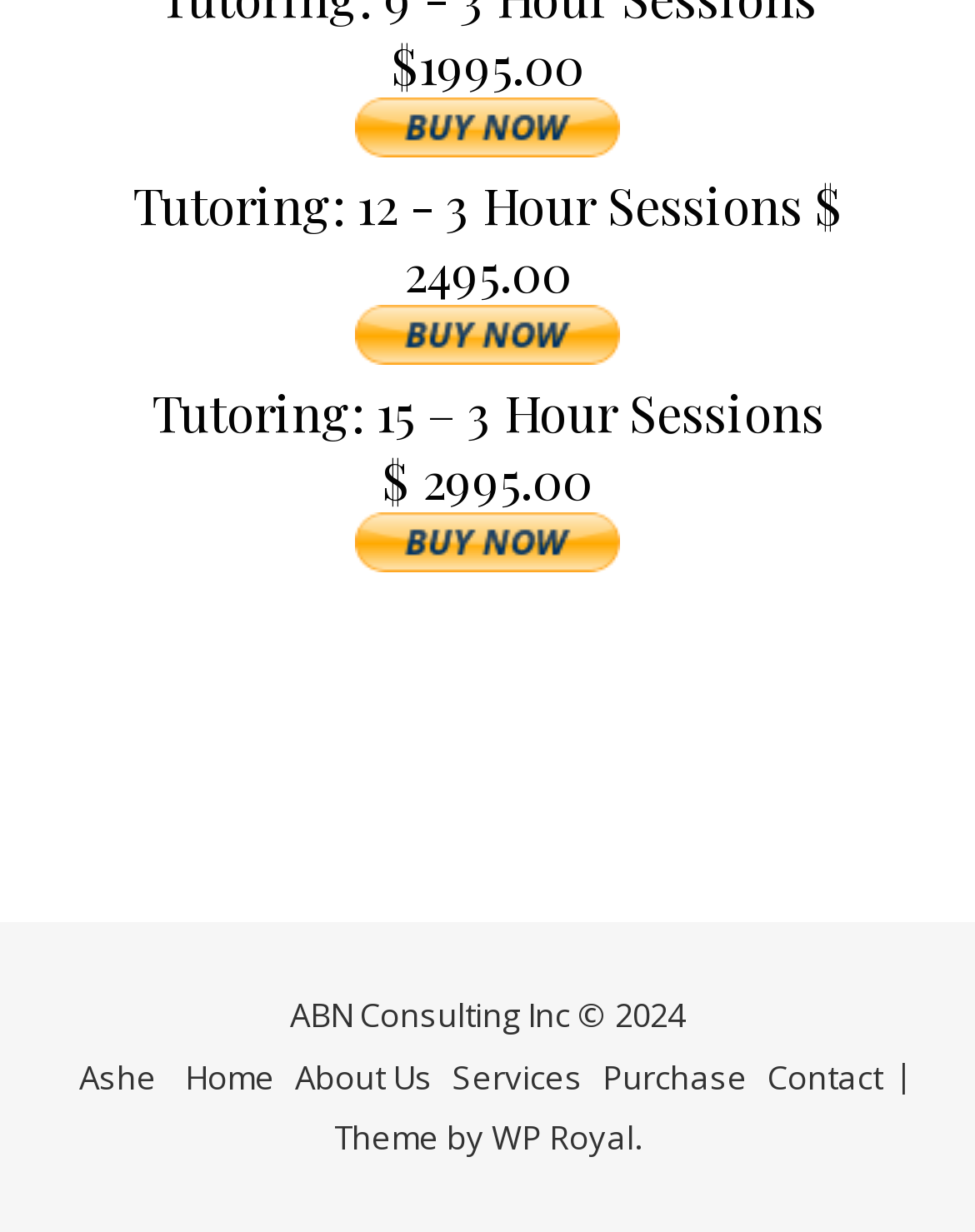What is the theme of the website?
Based on the visual details in the image, please answer the question thoroughly.

The StaticText element 'Ashe Theme by' at the bottom of the page indicates that the theme of the website is Ashe Theme.